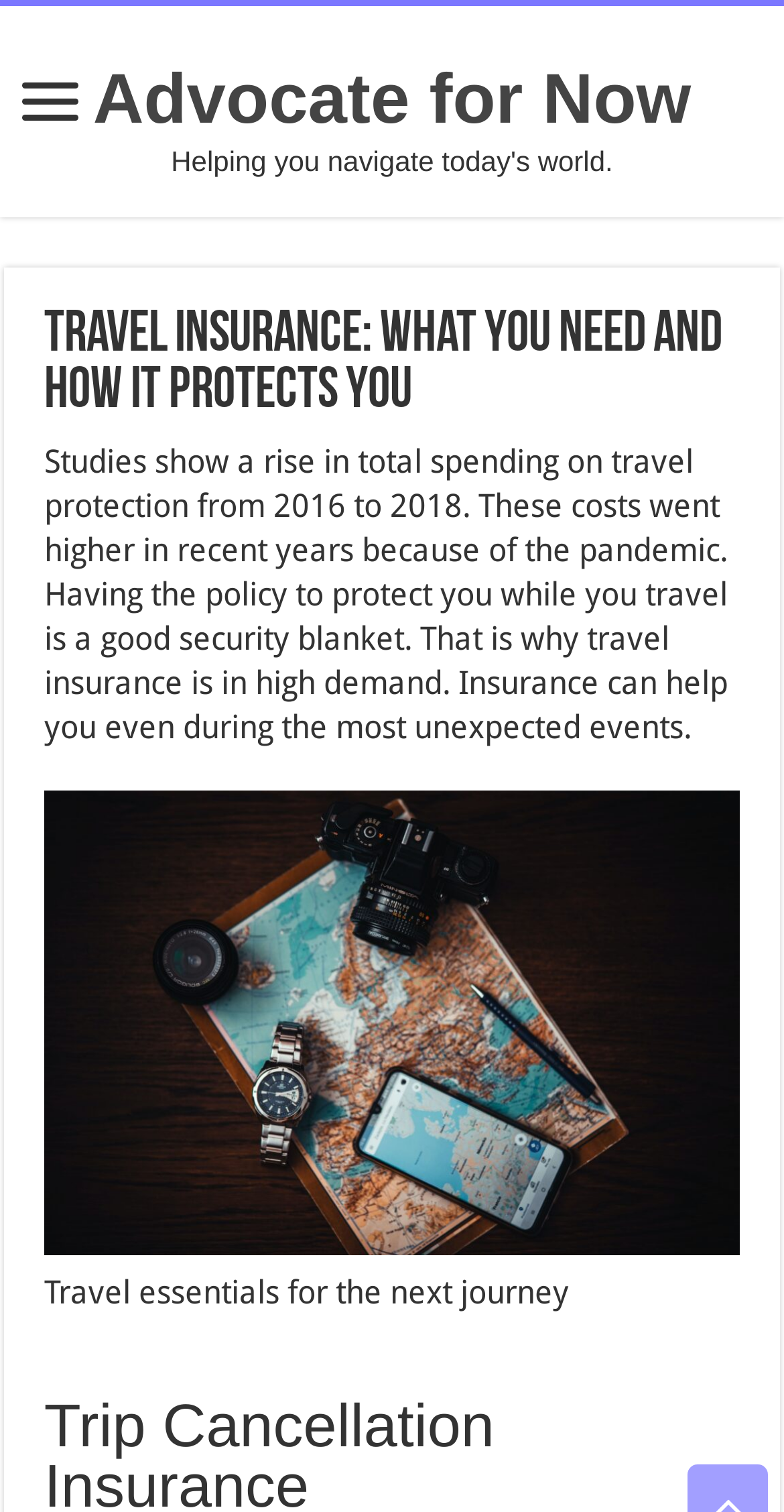Can you give a detailed response to the following question using the information from the image? What is the caption of the figure?

The figure on the webpage has a caption that reads 'Travel essentials for the next journey', which is likely related to the topic of travel insurance.